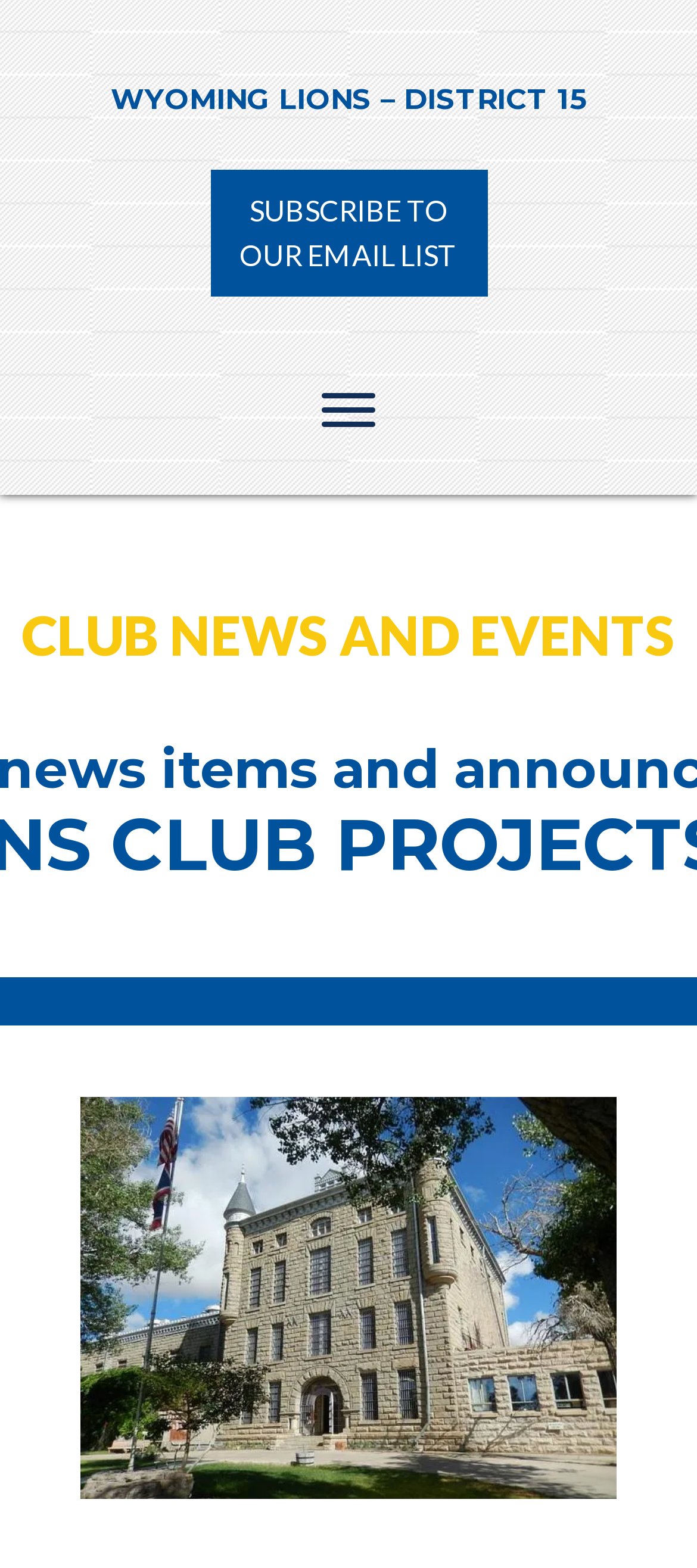Please find and report the primary heading text from the webpage.

These are news items and announcements of WYOMING LIONS CLUB PROJECTS AND EVENTS.